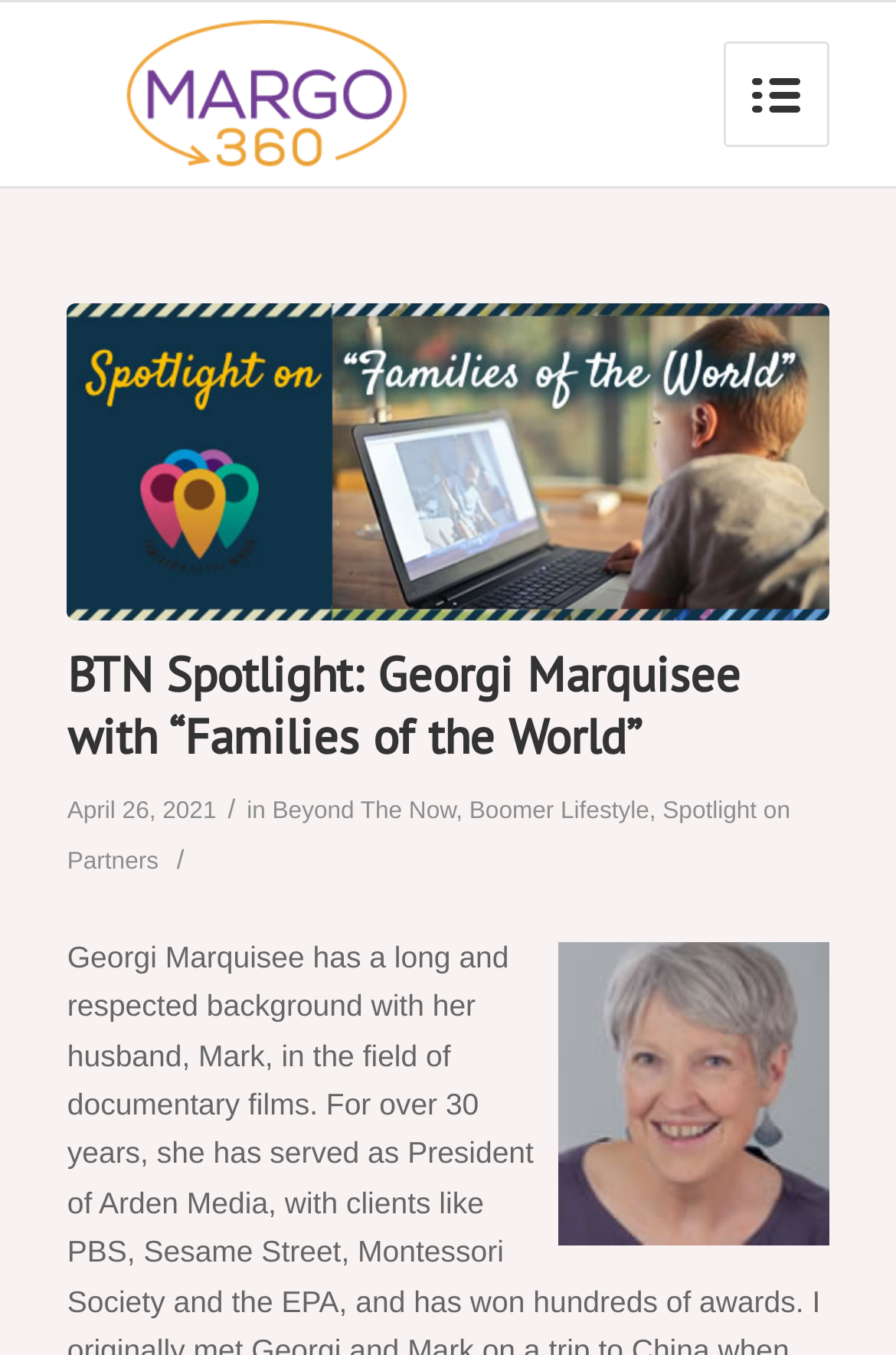Determine the bounding box coordinates in the format (top-left x, top-left y, bottom-right x, bottom-right y). Ensure all values are floating point numbers between 0 and 1. Identify the bounding box of the UI element described by: alt="Margo 360"

[0.075, 0.002, 0.755, 0.137]